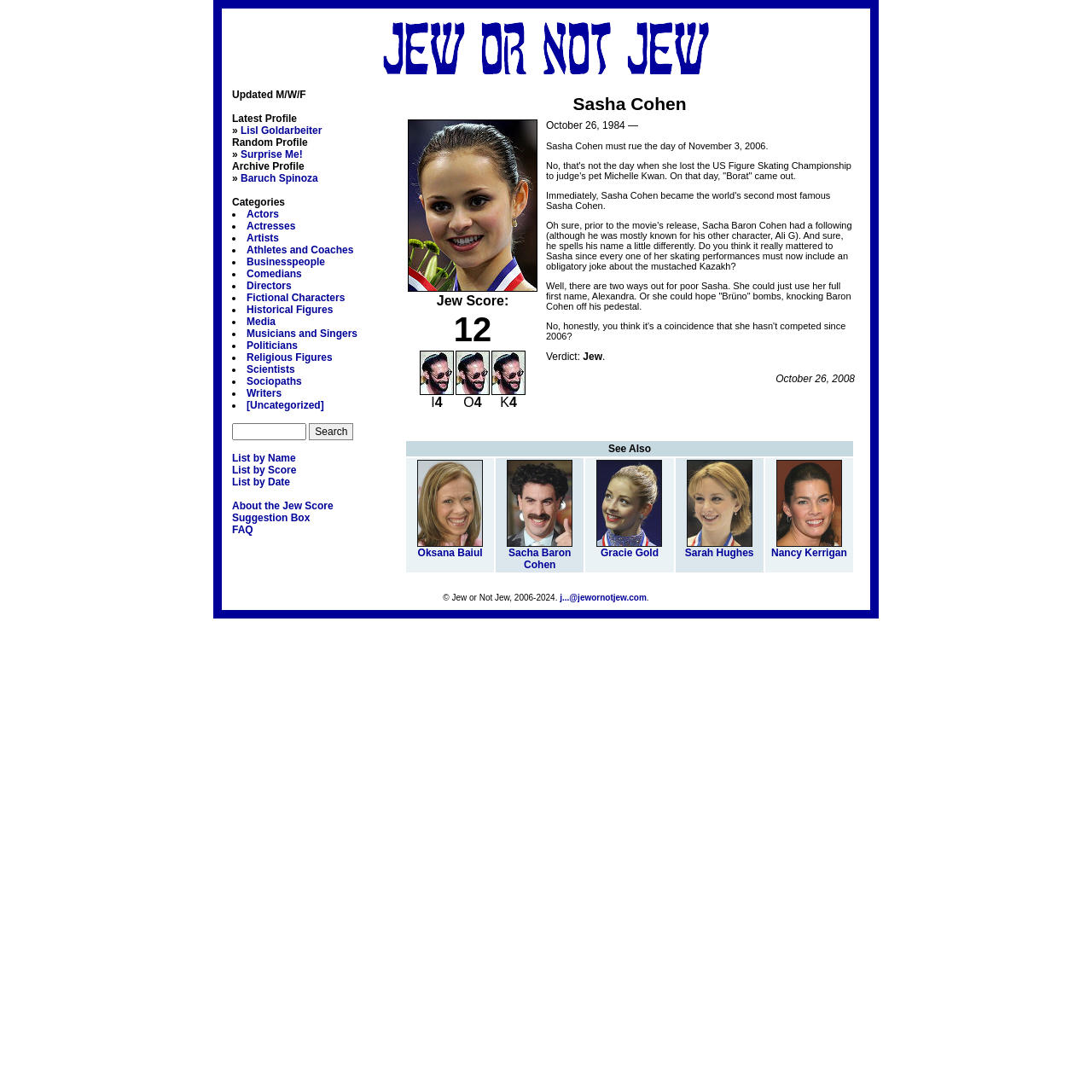Please use the details from the image to answer the following question comprehensively:
What is the occupation of Sasha Cohen?

The text mentions that Sasha Cohen lost the US Figure Skating Championship to Michelle Kwan, indicating that she is a figure skater.